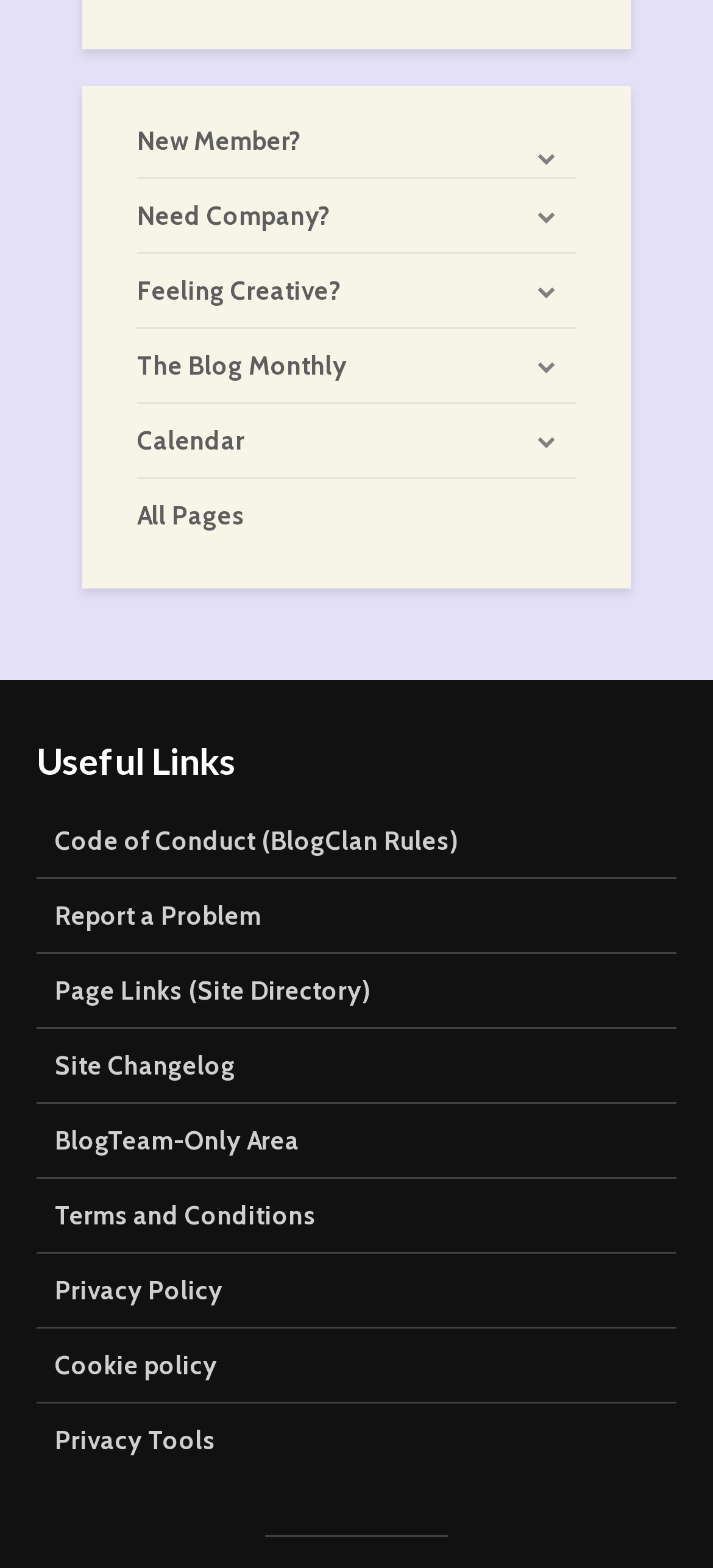Provide your answer in a single word or phrase: 
What is the first link under 'Useful Links'?

Code of Conduct (BlogClan Rules)